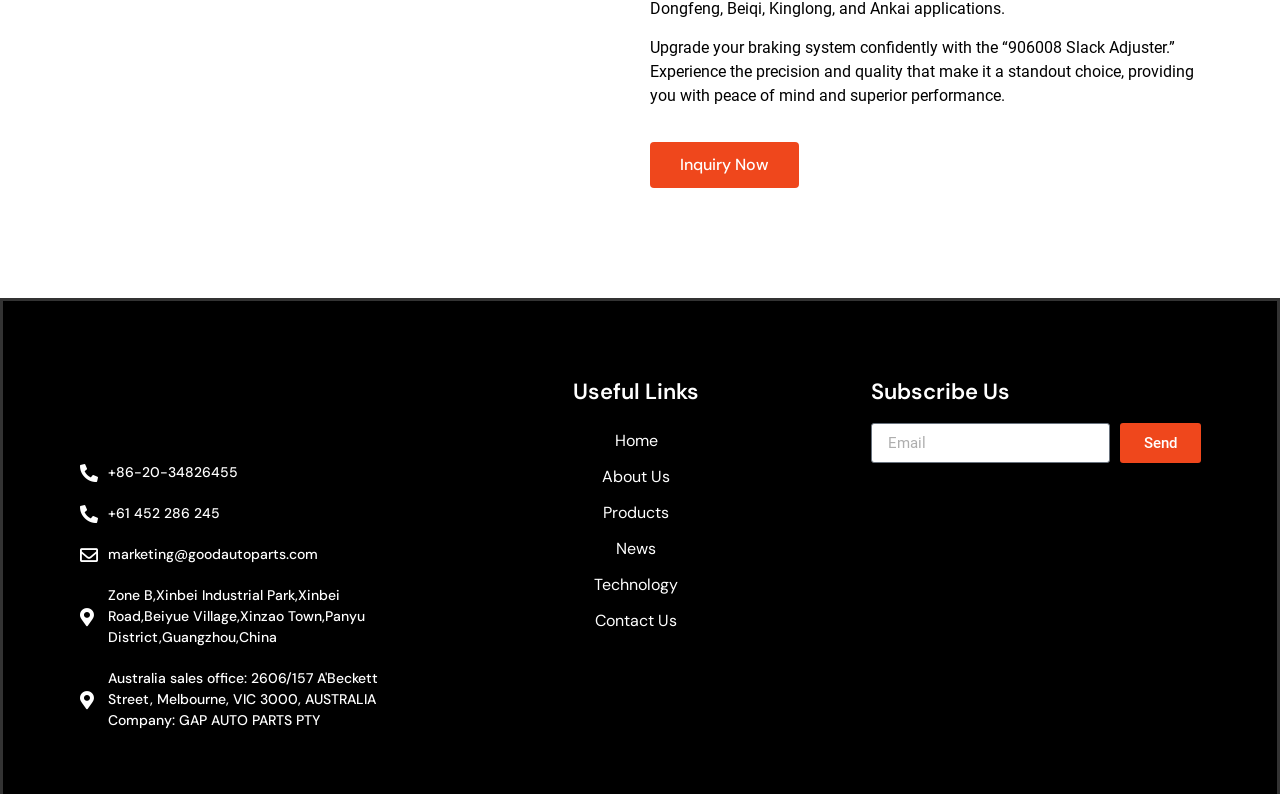Please specify the bounding box coordinates of the clickable region necessary for completing the following instruction: "Subscribe with an email". The coordinates must consist of four float numbers between 0 and 1, i.e., [left, top, right, bottom].

[0.68, 0.533, 0.867, 0.583]